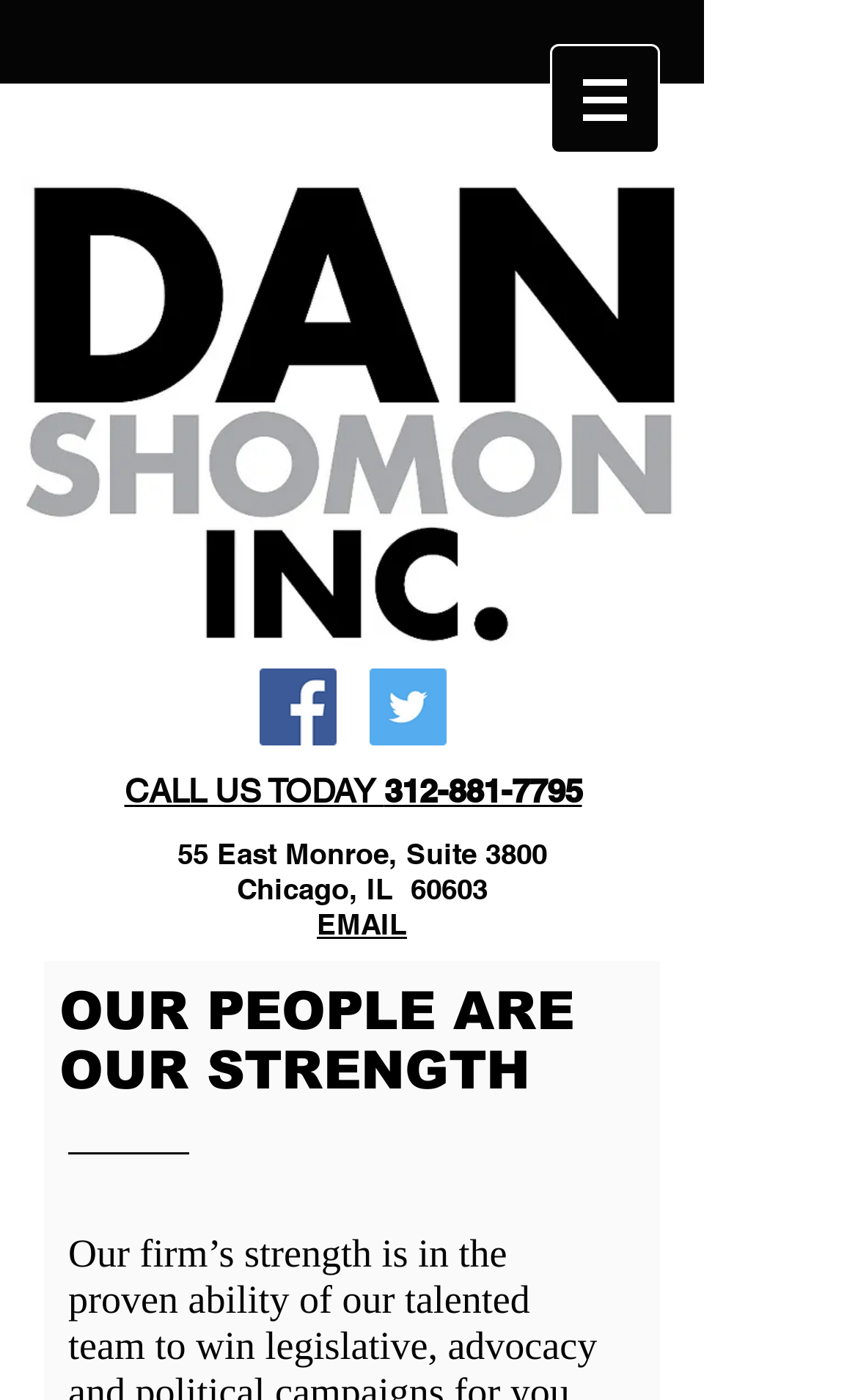Provide the bounding box coordinates in the format (top-left x, top-left y, bottom-right x, bottom-right y). All values are floating point numbers between 0 and 1. Determine the bounding box coordinate of the UI element described as: 312-881-7795

[0.447, 0.551, 0.678, 0.578]